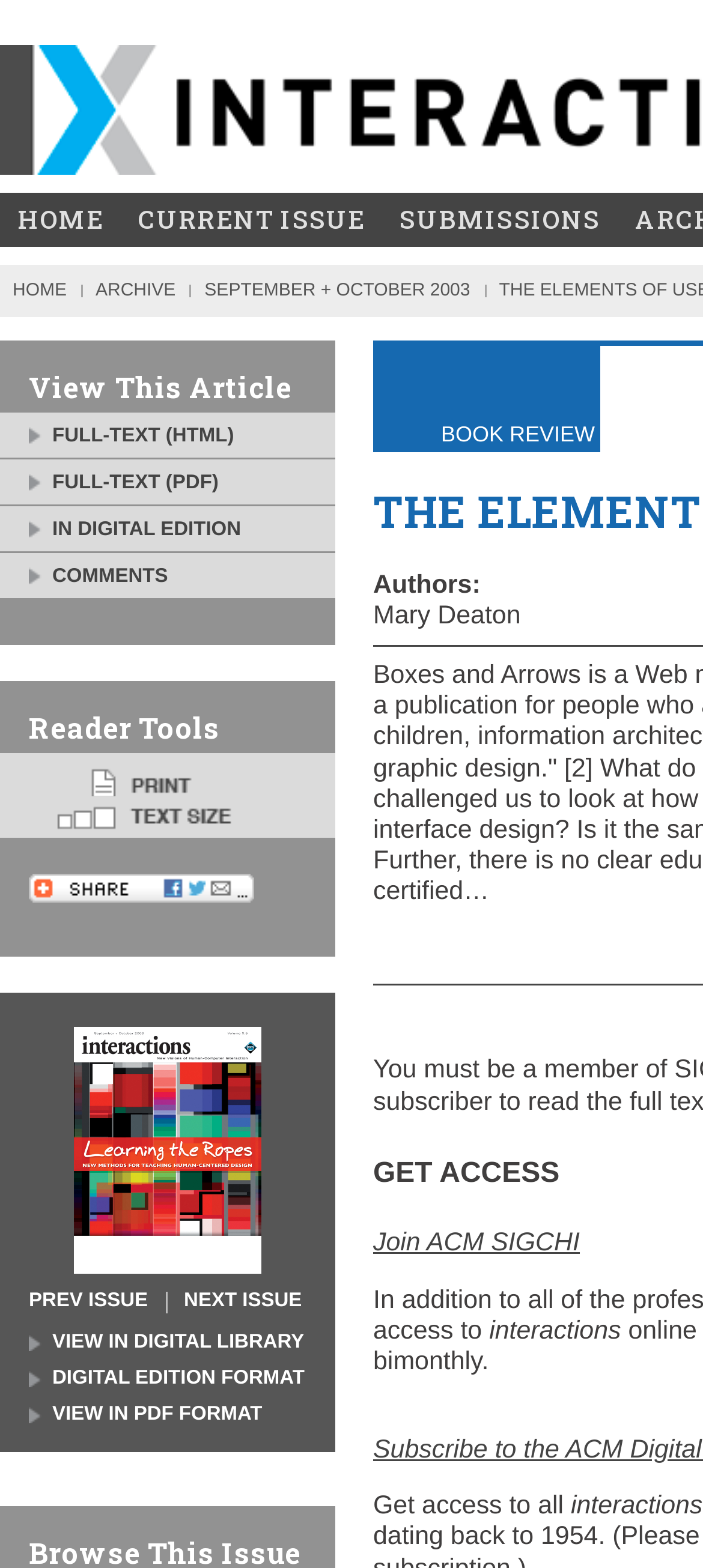Please answer the following question using a single word or phrase: 
What is the title of the book being reviewed?

Not provided